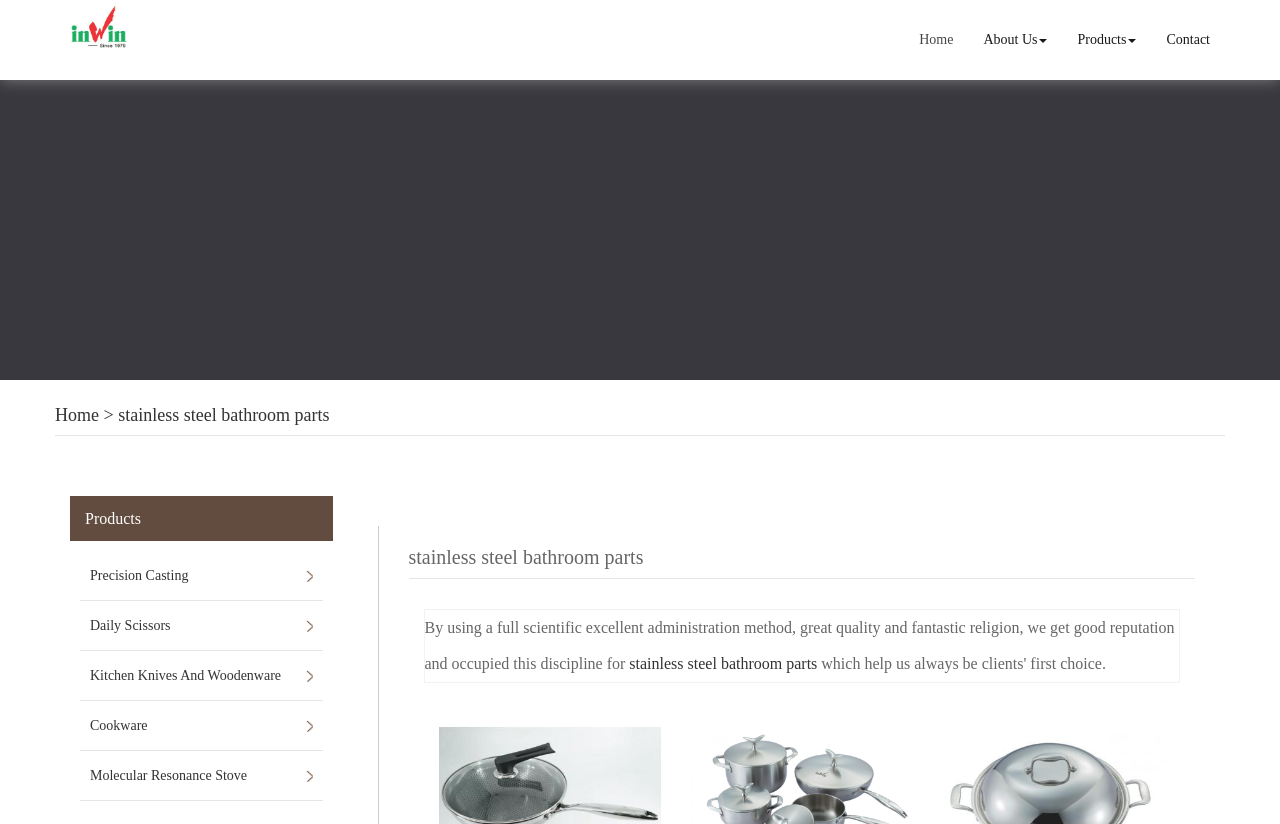Show me the bounding box coordinates of the clickable region to achieve the task as per the instruction: "go to home page".

[0.706, 0.018, 0.757, 0.079]